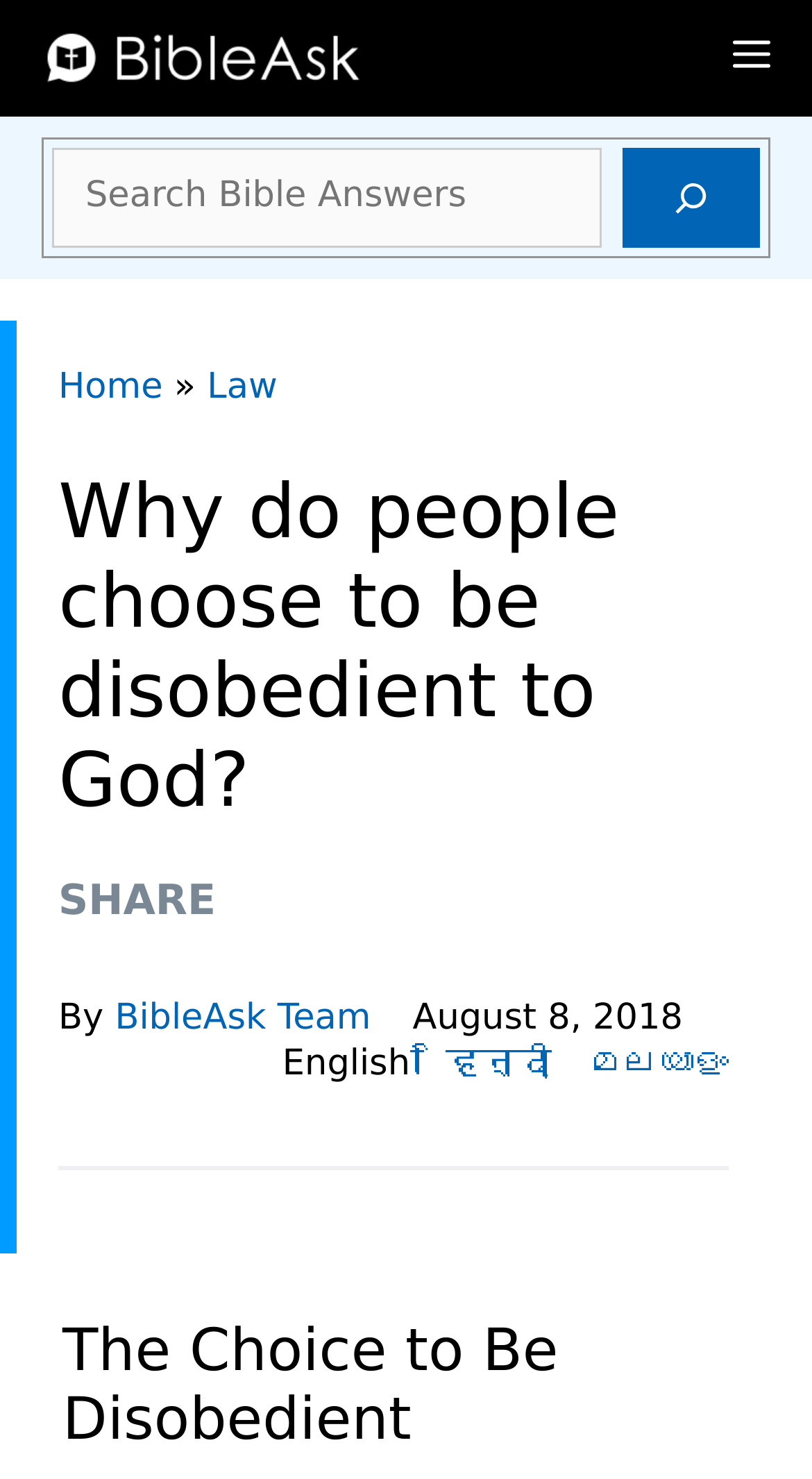Provide a one-word or one-phrase answer to the question:
What is the purpose of the button with the image?

Search